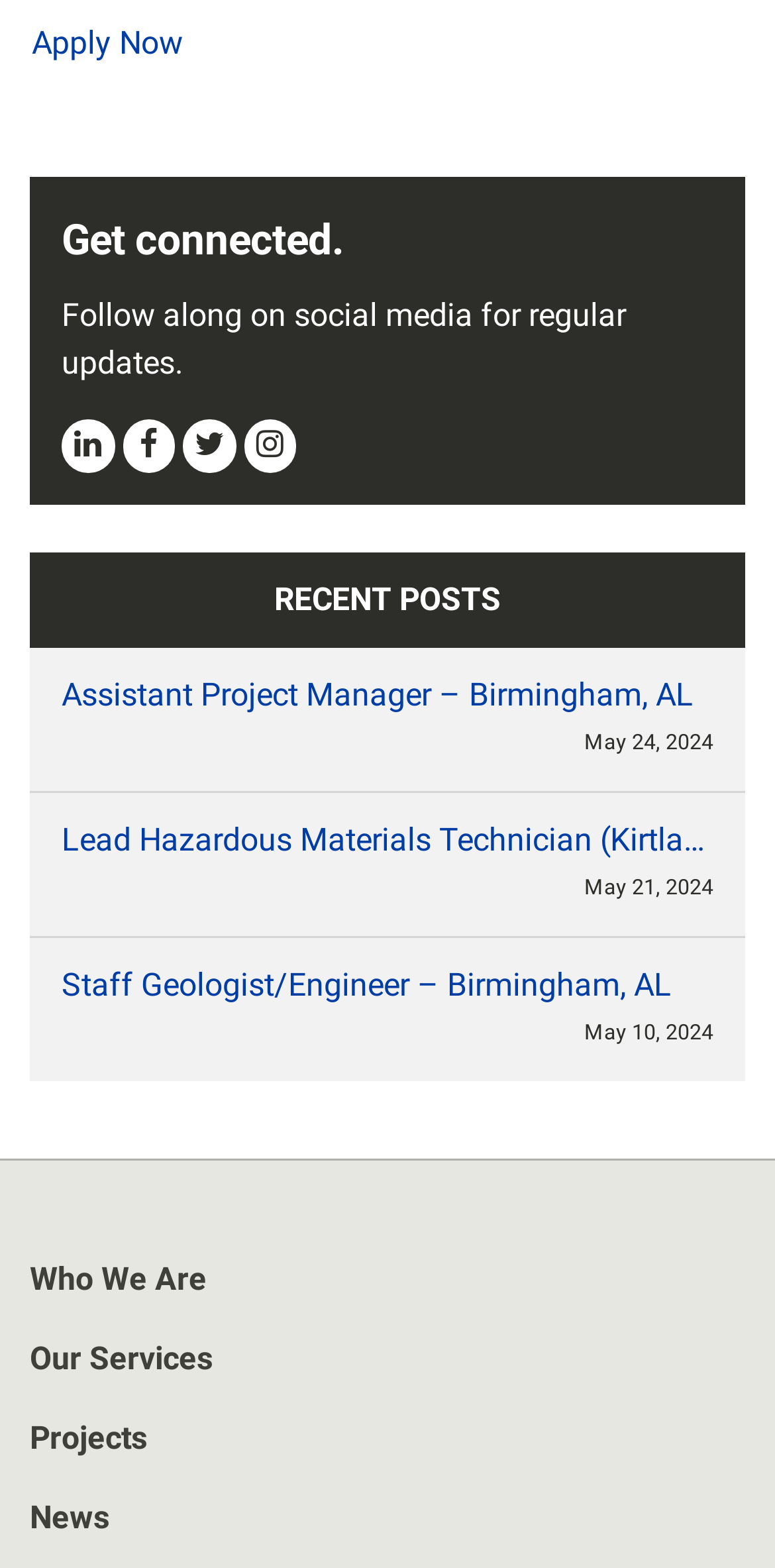Provide a short, one-word or phrase answer to the question below:
What is the third link in the 'RECENT POSTS' section?

Staff Geologist/Engineer – Birmingham, AL